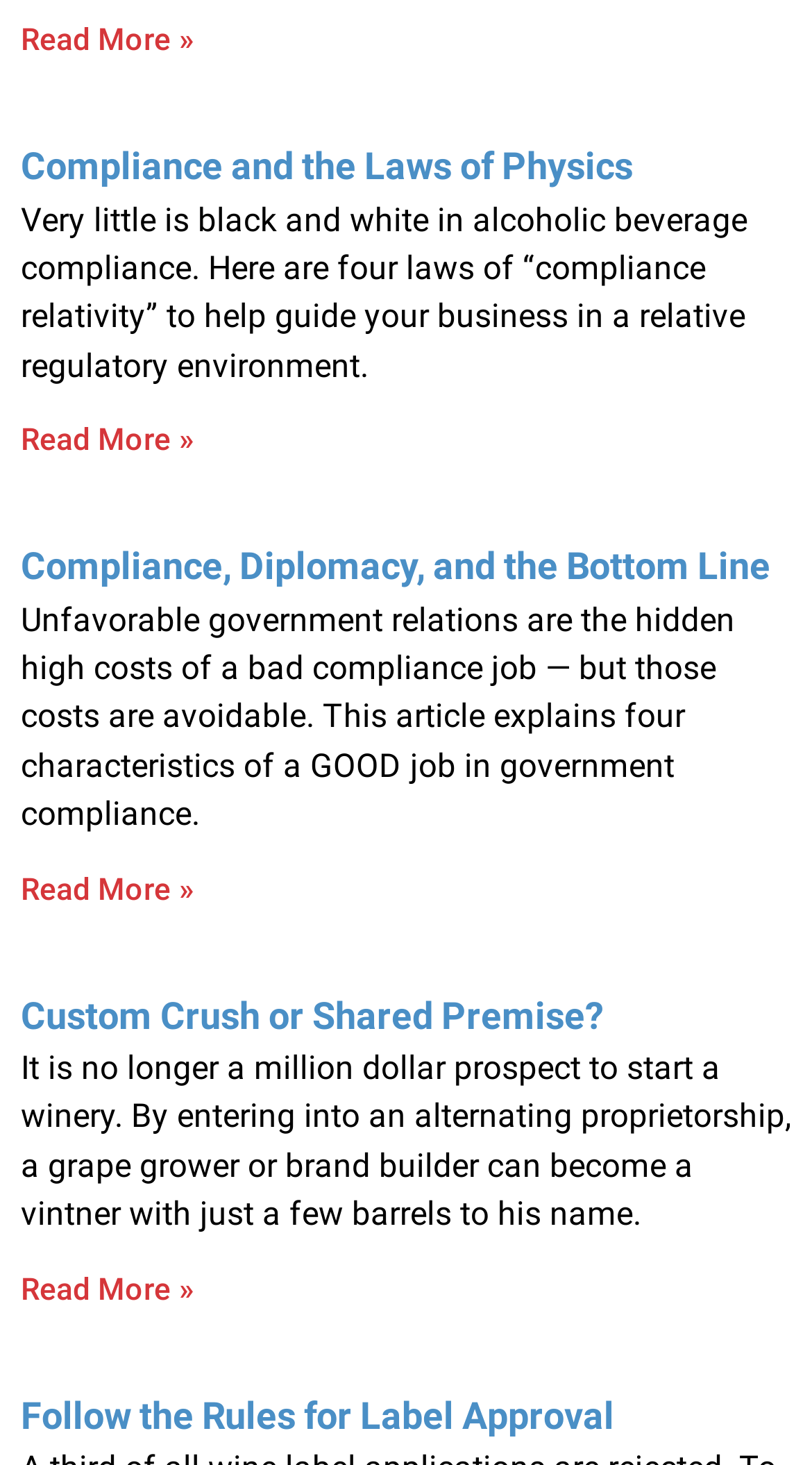Identify the bounding box for the described UI element: "Read More »".

[0.026, 0.287, 0.238, 0.313]